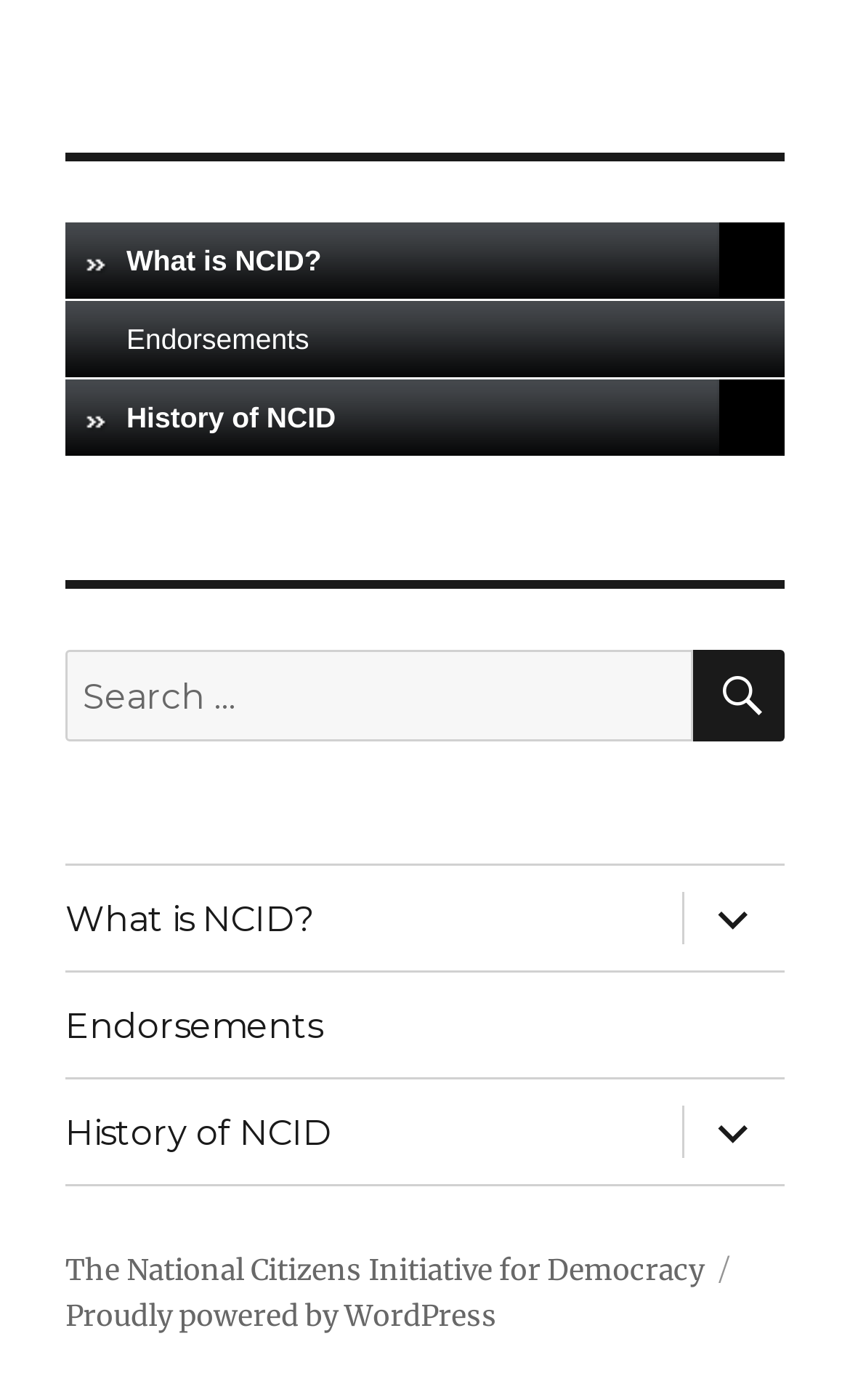Locate the bounding box coordinates of the item that should be clicked to fulfill the instruction: "Visit the homepage".

[0.077, 0.894, 0.828, 0.921]